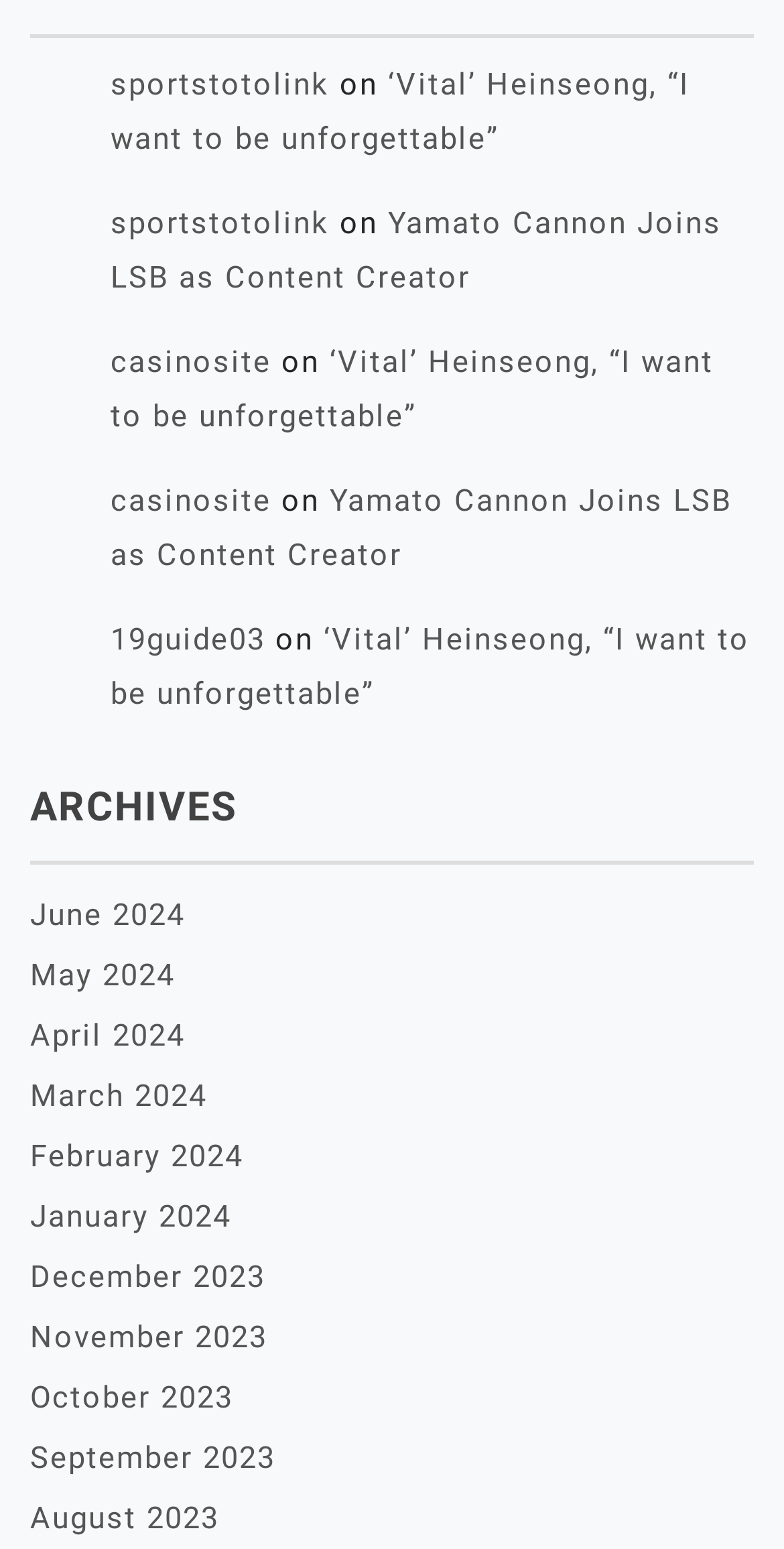Refer to the image and offer a detailed explanation in response to the question: What is the position of the 'on' text in the second article?

The 'on' text is positioned between the 'sportstotolink' link and the article title link, which suggests that it is in the middle of the article.